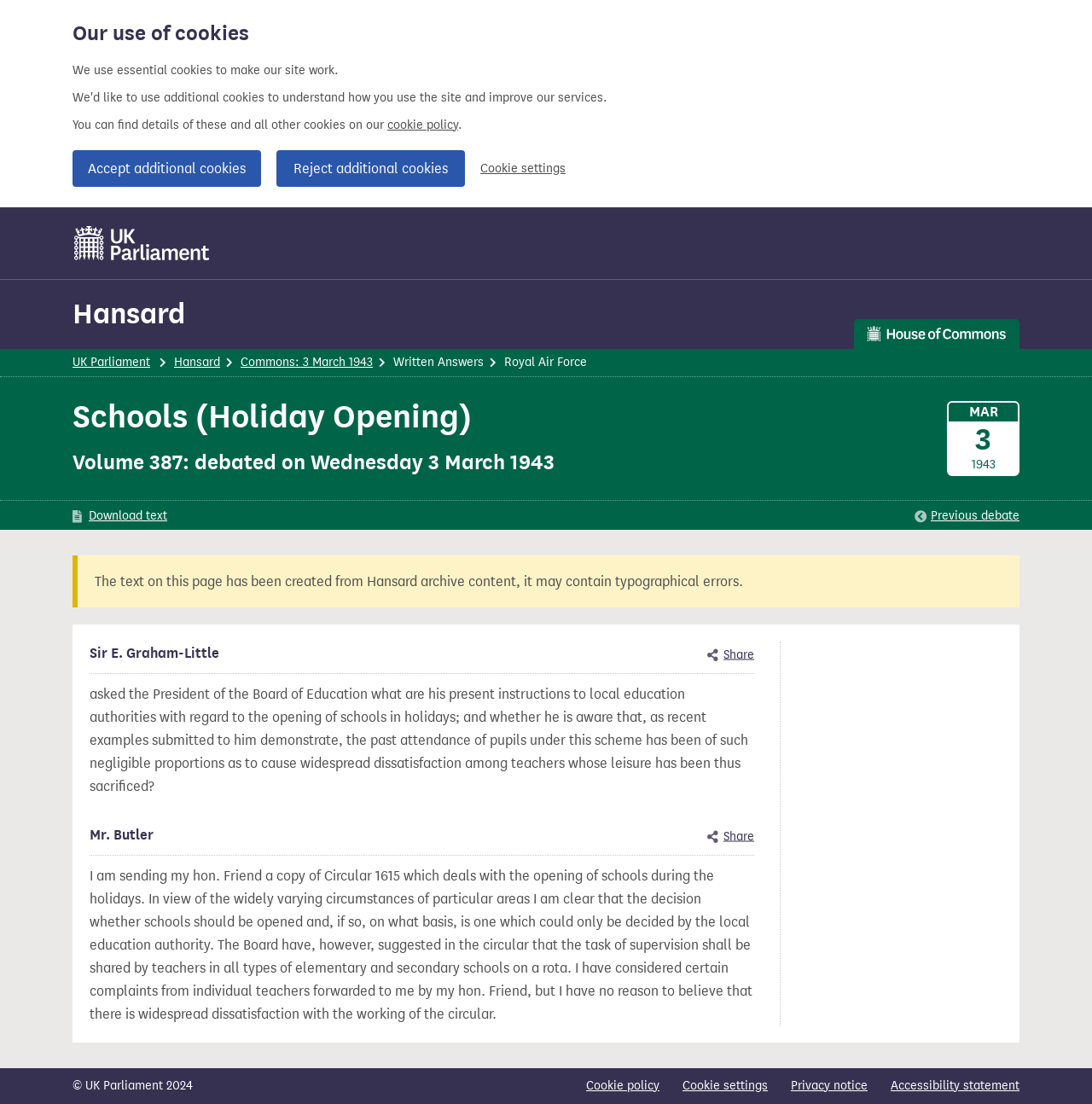Extract the bounding box coordinates for the HTML element that matches this description: "Hansard". The coordinates should be four float numbers between 0 and 1, i.e., [left, top, right, bottom].

[0.159, 0.321, 0.202, 0.334]